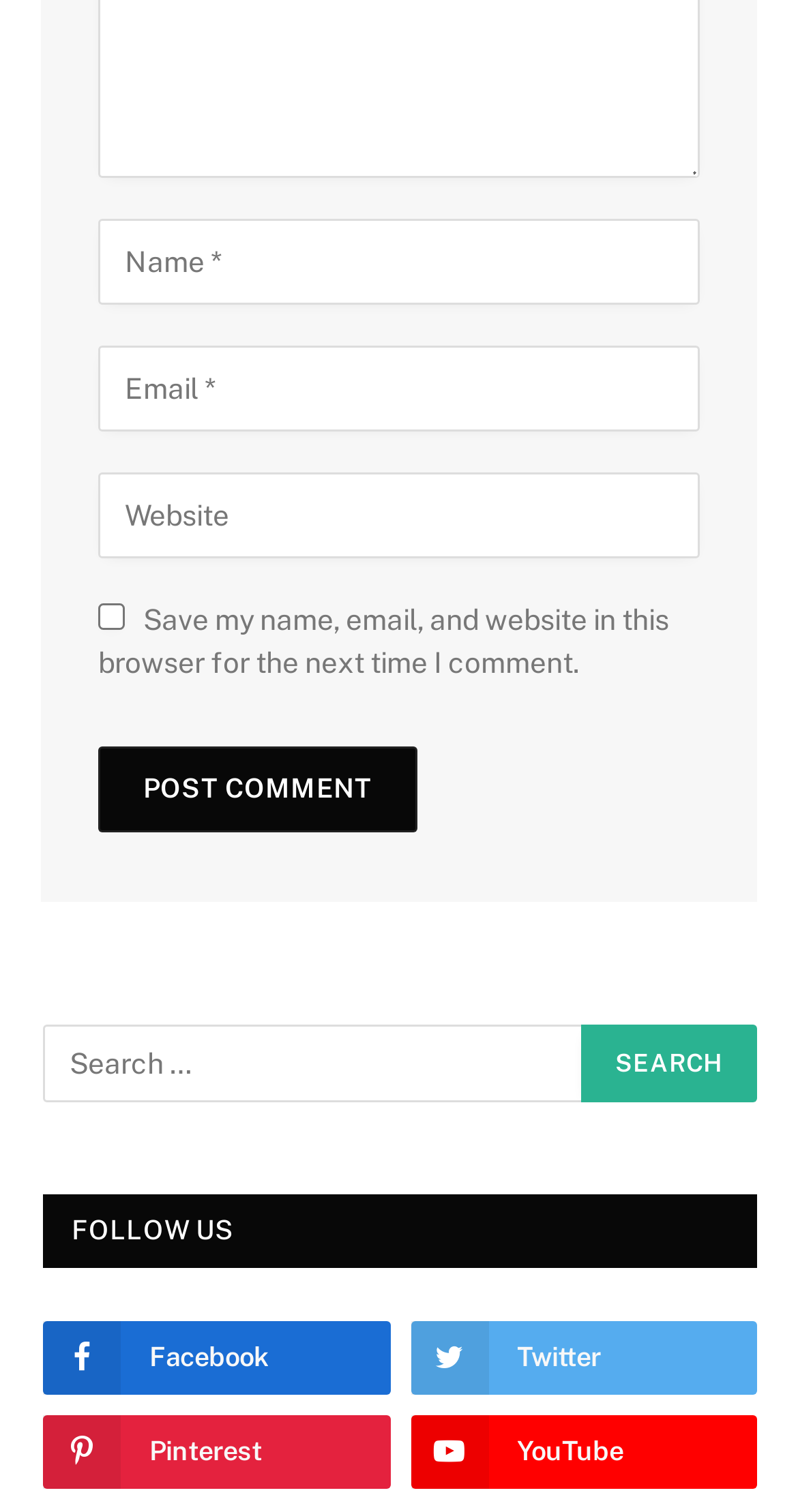Bounding box coordinates must be specified in the format (top-left x, top-left y, bottom-right x, bottom-right y). All values should be floating point numbers between 0 and 1. What are the bounding box coordinates of the UI element described as: name="submit" value="Post Comment"

[0.123, 0.494, 0.522, 0.551]